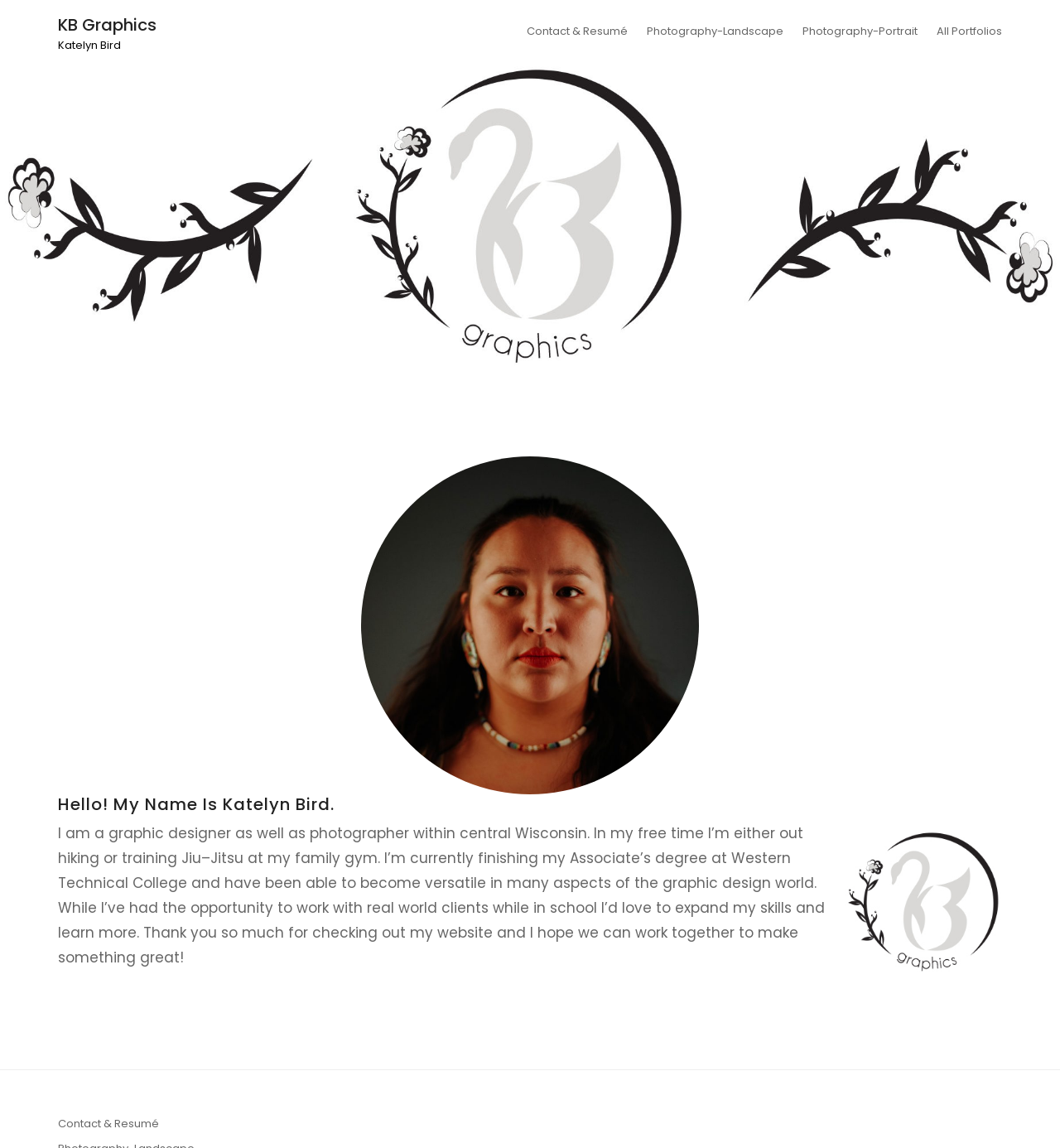Describe all the significant parts and information present on the webpage.

The webpage is a personal portfolio website for Katelyn Bird, a graphic designer and photographer. At the top left of the page, there is a logo image with the text "KB Graphics". Below the logo, there is a navigation menu with five links: "KB Graphics", "Contact & Resumé", "Photography-Landscape", "Photography-Portrait", and "All Portfolios". These links are aligned horizontally and take up the full width of the page.

The main content of the page is divided into two sections. On the left side, there is a large image that takes up about half of the page's width, which appears to be a portfolio image. Above the image, there is a heading that reads "Hello! My Name Is Katelyn Bird." Below the image, there is a block of text that describes Katelyn's background, skills, and interests. The text mentions that she is a graphic designer and photographer, and that she is currently finishing her Associate's degree at Western Technical College.

On the right side of the page, there is another image that takes up about a quarter of the page's width. At the bottom of the page, there is a link to "Contact & Resumé" that is repeated from the navigation menu at the top.

Overall, the webpage has a clean and simple design, with a focus on showcasing Katelyn's portfolio and providing a brief introduction to her background and skills.